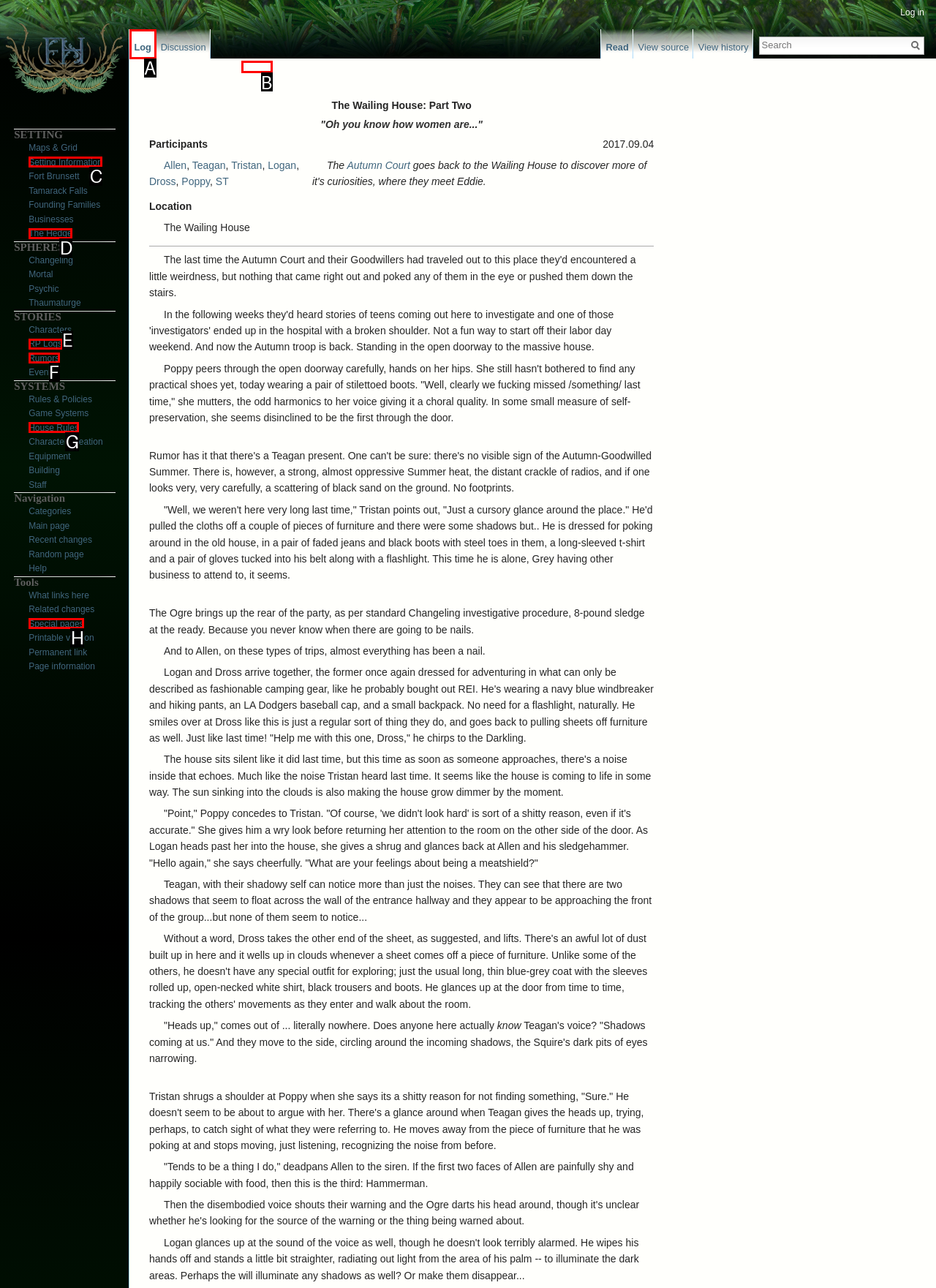What letter corresponds to the UI element described here: Setting Information
Reply with the letter from the options provided.

C